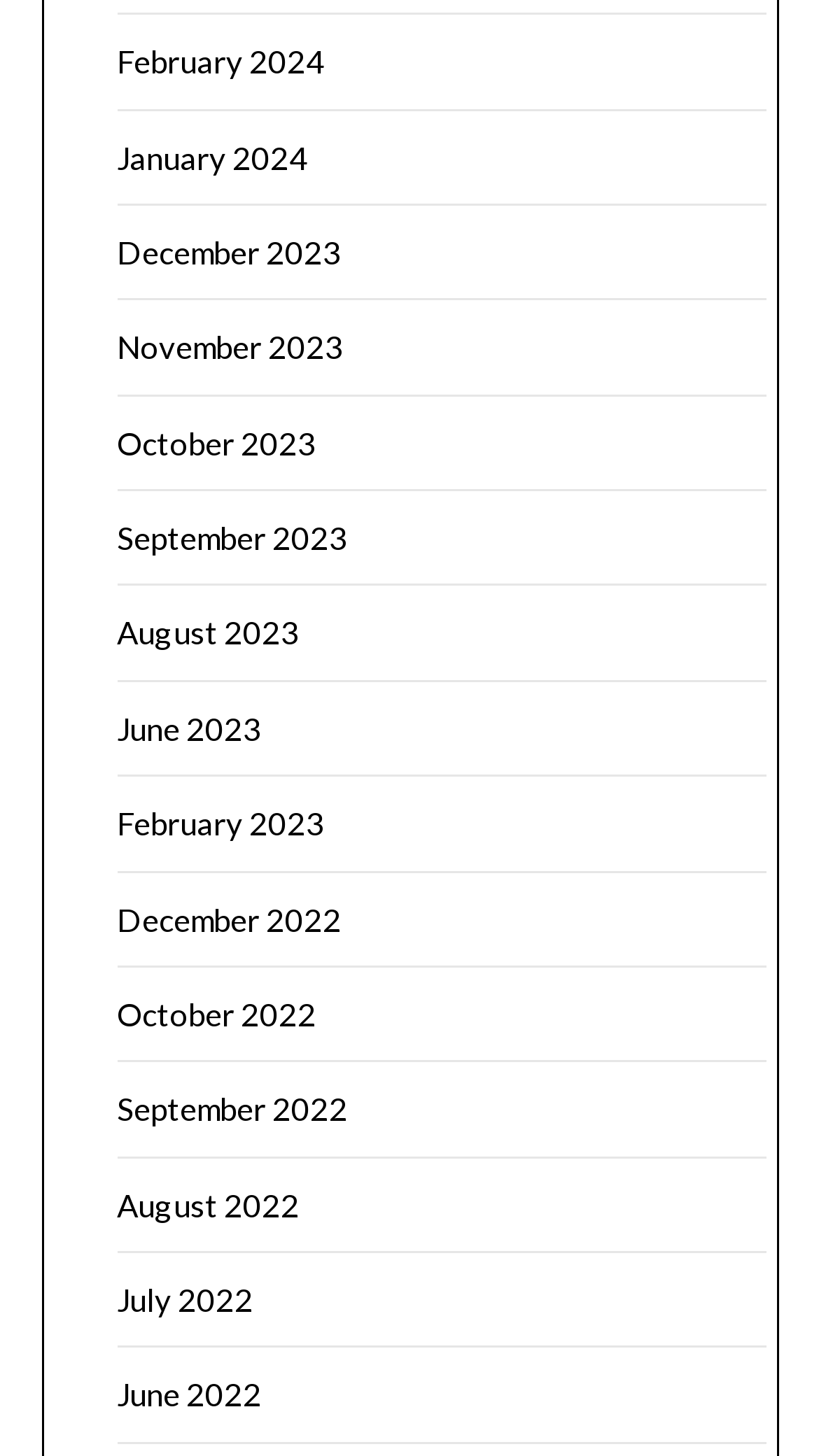Use one word or a short phrase to answer the question provided: 
What is the pattern of the months listed?

Monthly archives